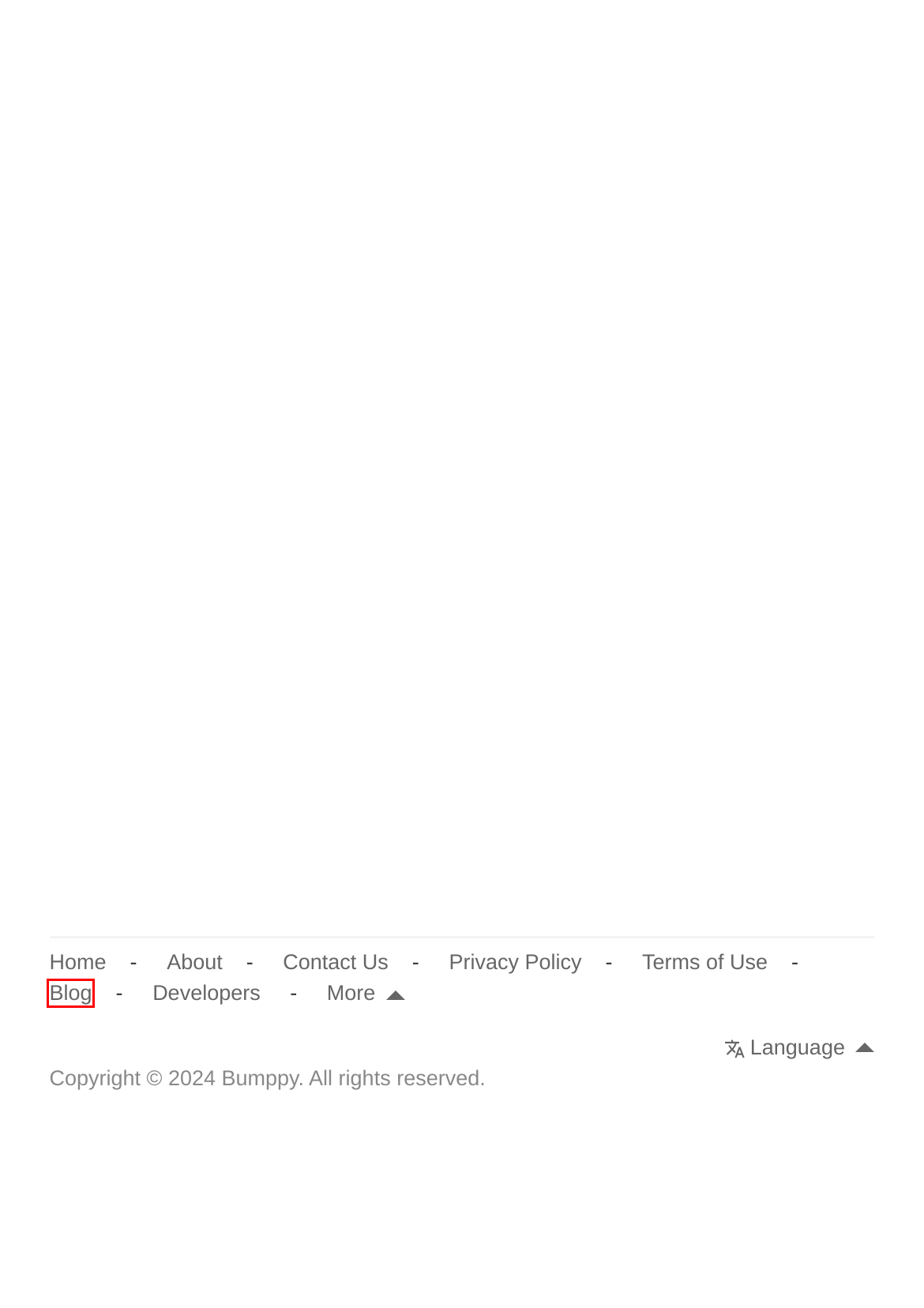You see a screenshot of a webpage with a red bounding box surrounding an element. Pick the webpage description that most accurately represents the new webpage after interacting with the element in the red bounding box. The options are:
A. Bumppy | About
B. How can I Reach Norton?
C. Bumppy | Privacy Policy
D. Hot Buying Tips On Second Hand Canon Cameras
E. Bumppy | Terms of Use
F. Bumppy | Contact Us
G. Blogs
H. Best websites to submit a guest post

G